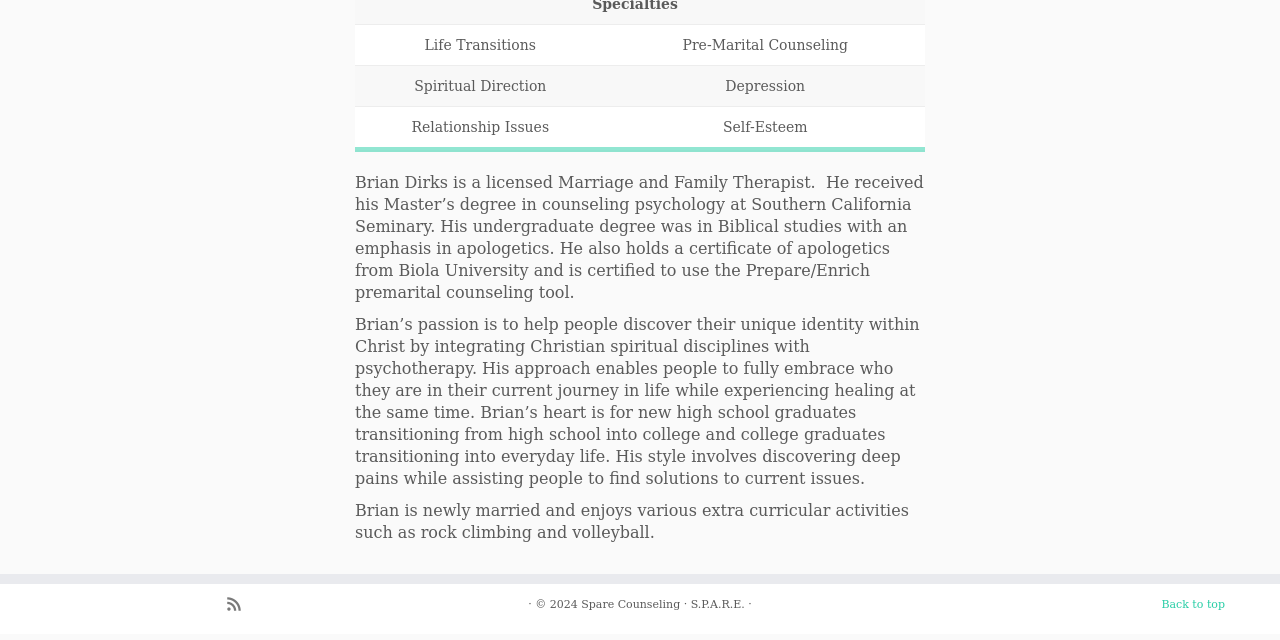Locate the UI element described by Spare Counseling in the provided webpage screenshot. Return the bounding box coordinates in the format (top-left x, top-left y, bottom-right x, bottom-right y), ensuring all values are between 0 and 1.

[0.454, 0.935, 0.531, 0.955]